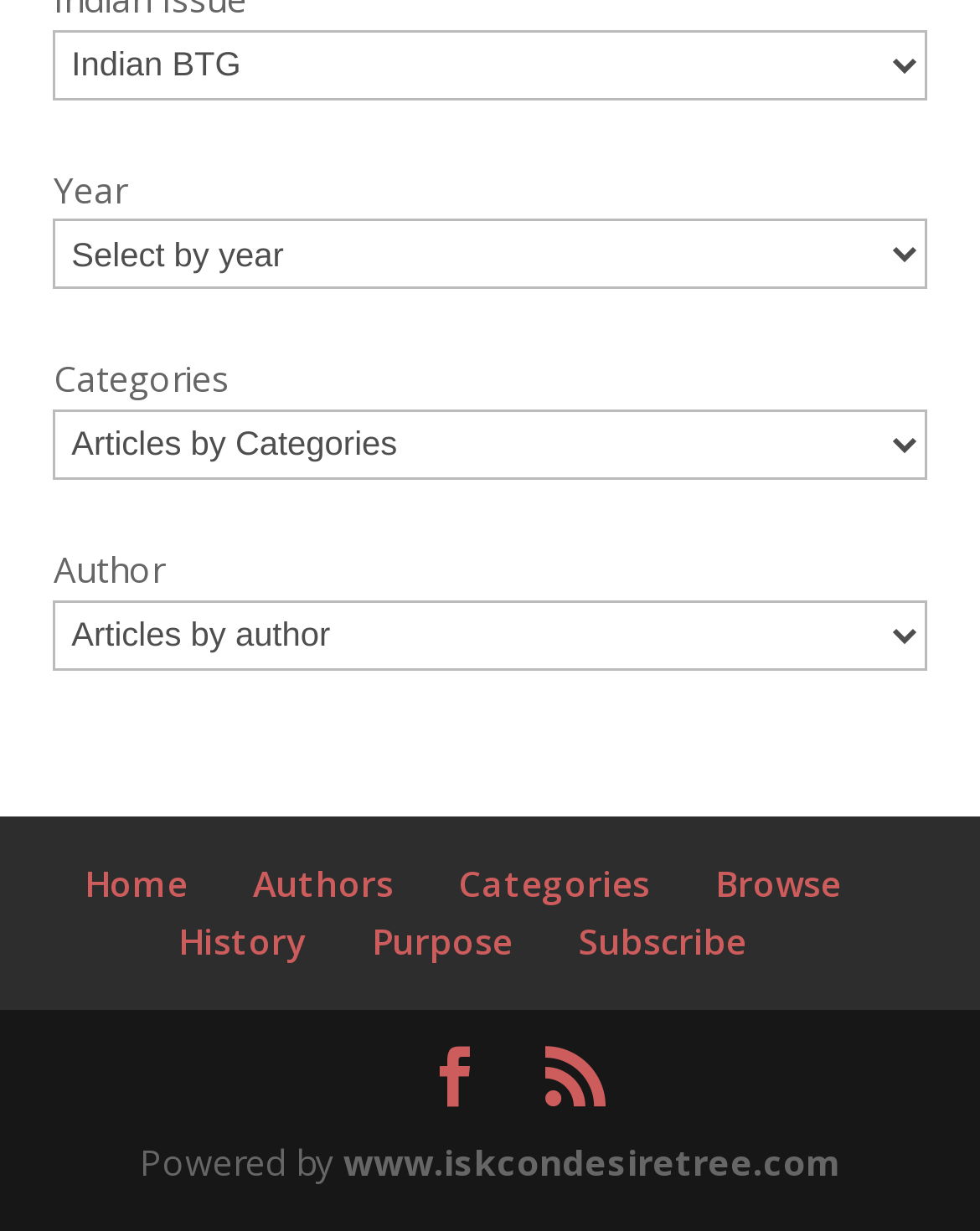What is the first combobox label?
From the details in the image, answer the question comprehensively.

The first combobox is located at the top of the webpage, and its label is 'Year', which is a StaticText element with bounding box coordinates [0.055, 0.134, 0.129, 0.173].